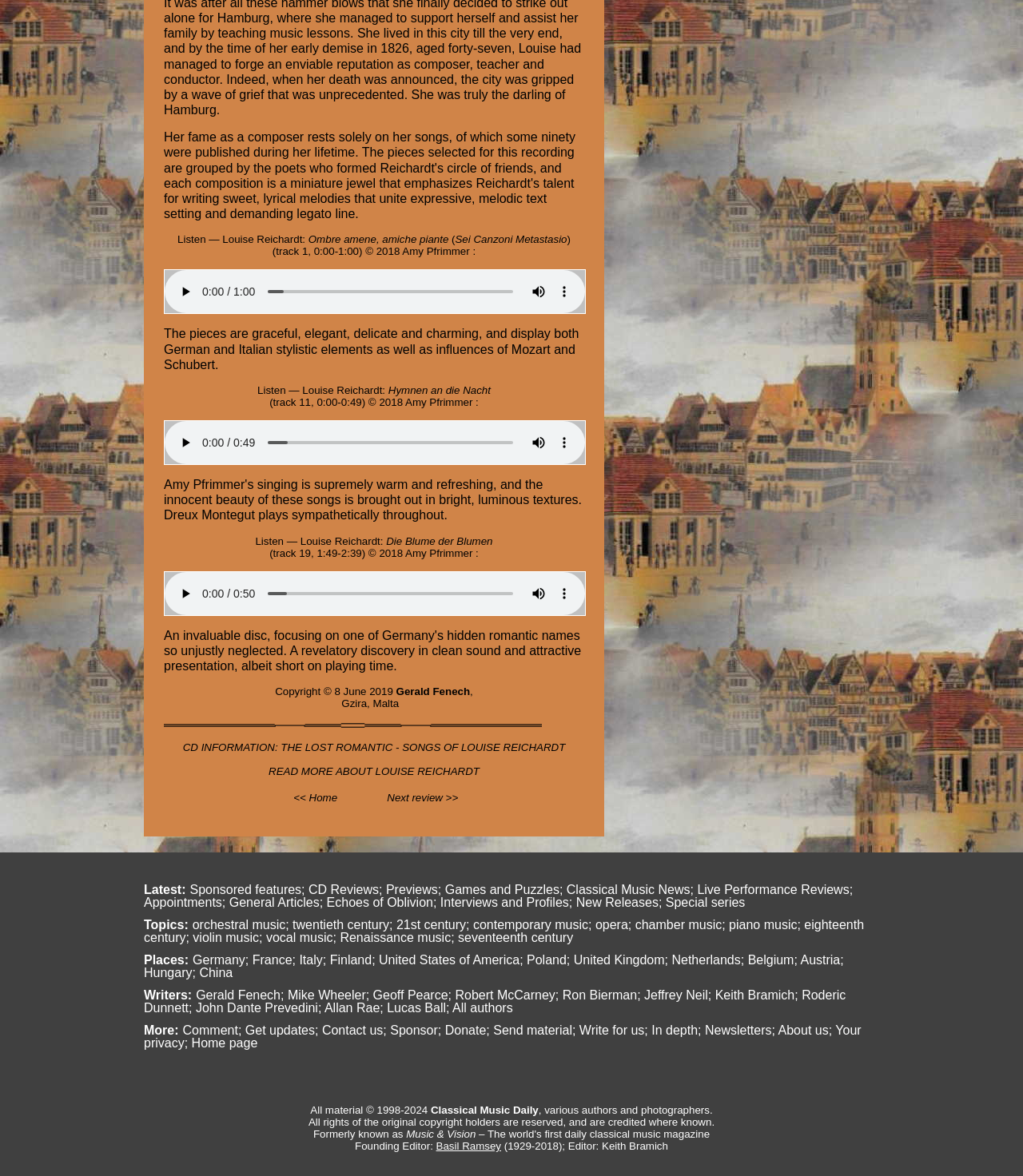Please find the bounding box coordinates in the format (top-left x, top-left y, bottom-right x, bottom-right y) for the given element description. Ensure the coordinates are floating point numbers between 0 and 1. Description: Blog

None